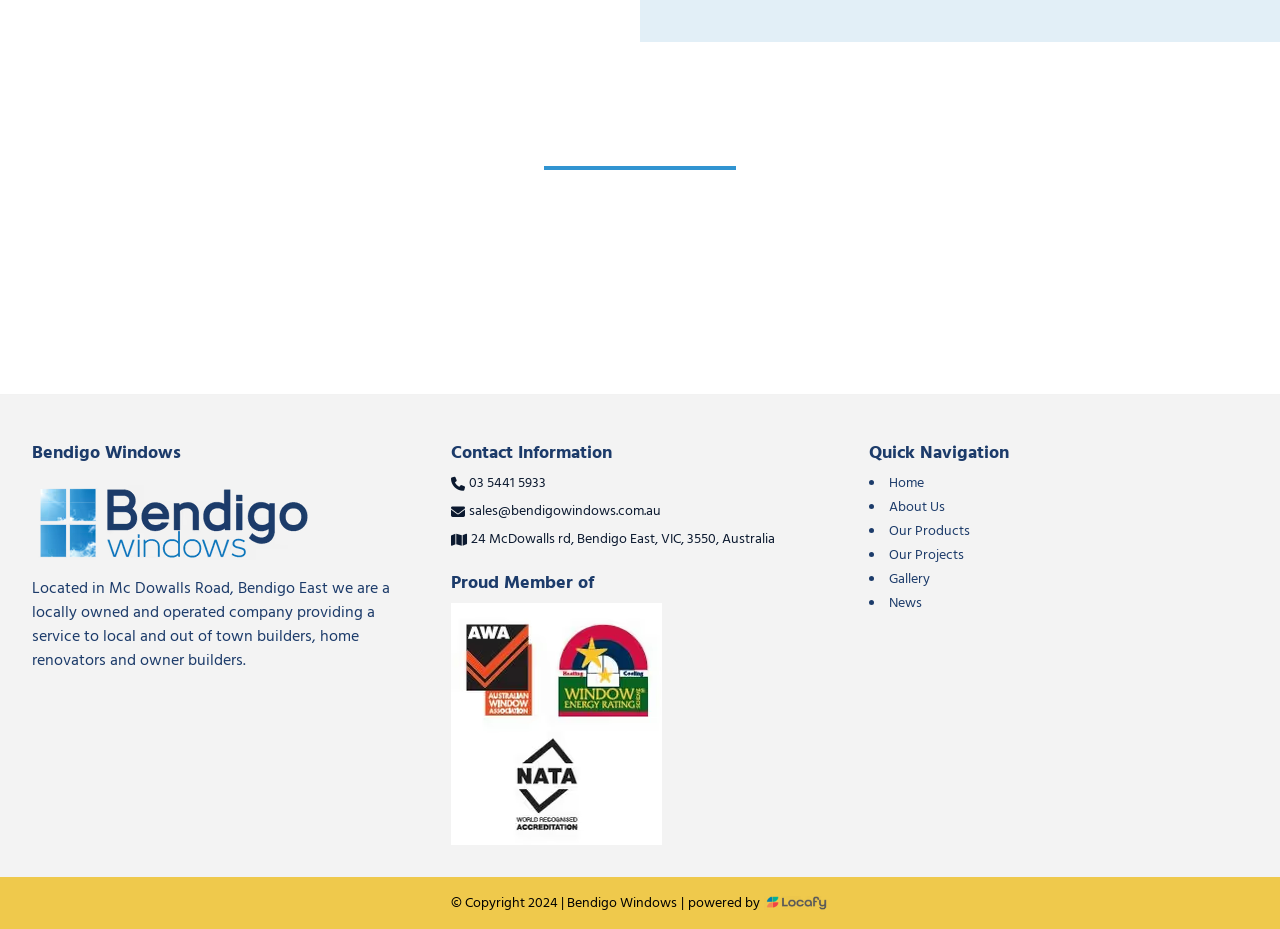Find the bounding box coordinates for the area you need to click to carry out the instruction: "Click the 'Share this' button". The coordinates should be four float numbers between 0 and 1, indicated as [left, top, right, bottom].

None